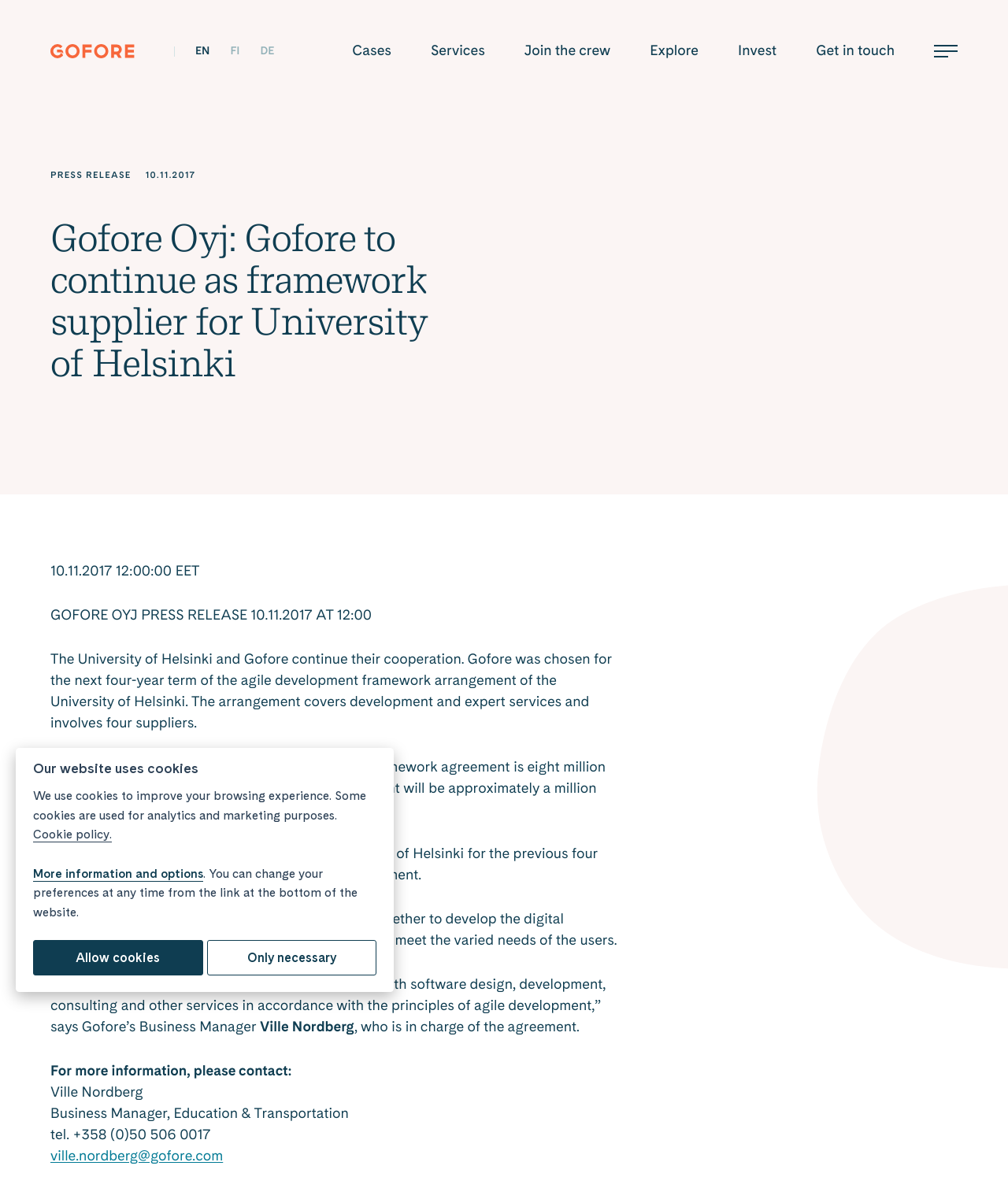Determine the bounding box coordinates of the region that needs to be clicked to achieve the task: "Click the 'Gofore' link".

[0.05, 0.037, 0.134, 0.049]